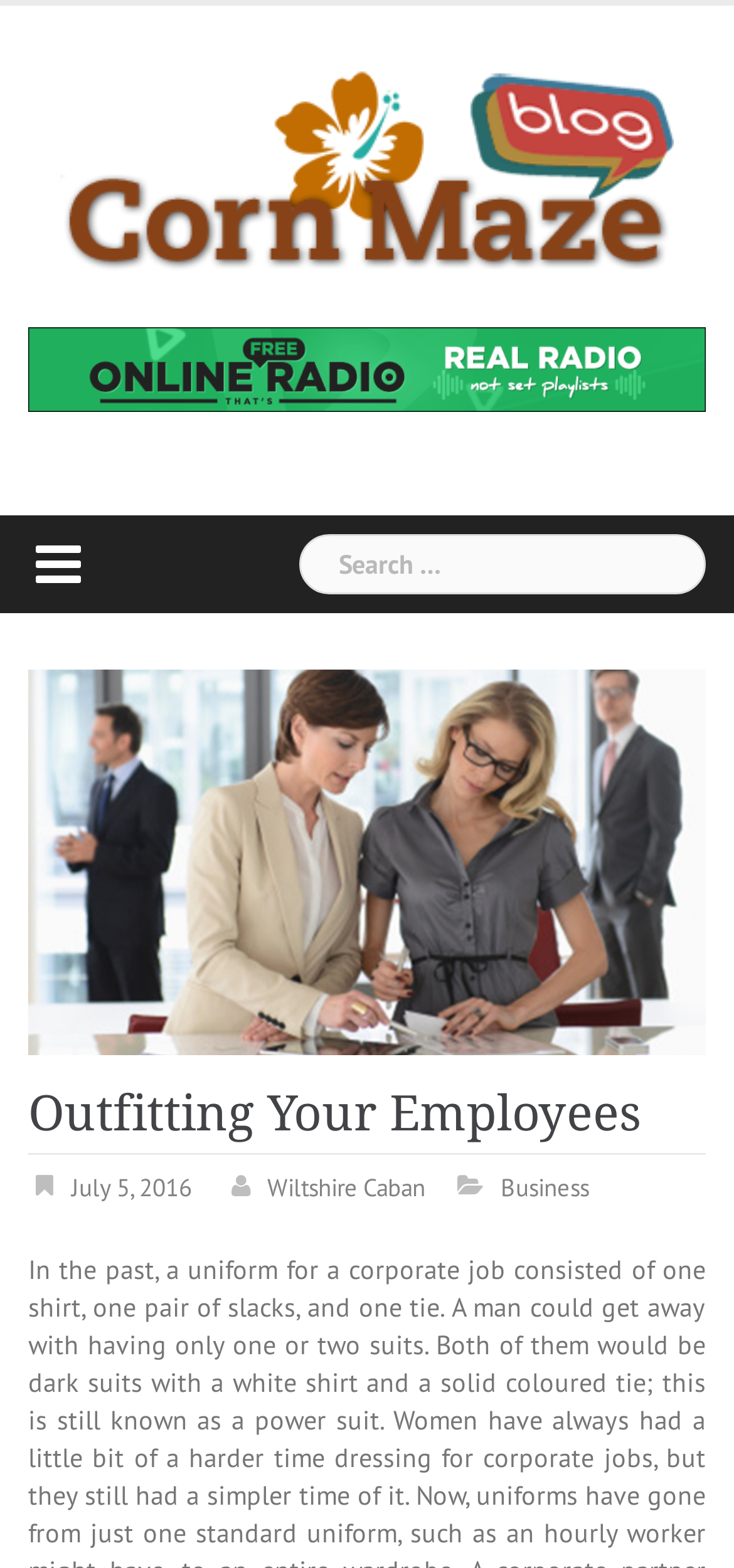Refer to the element description Wiltshire Caban and identify the corresponding bounding box in the screenshot. Format the coordinates as (top-left x, top-left y, bottom-right x, bottom-right y) with values in the range of 0 to 1.

[0.364, 0.748, 0.579, 0.77]